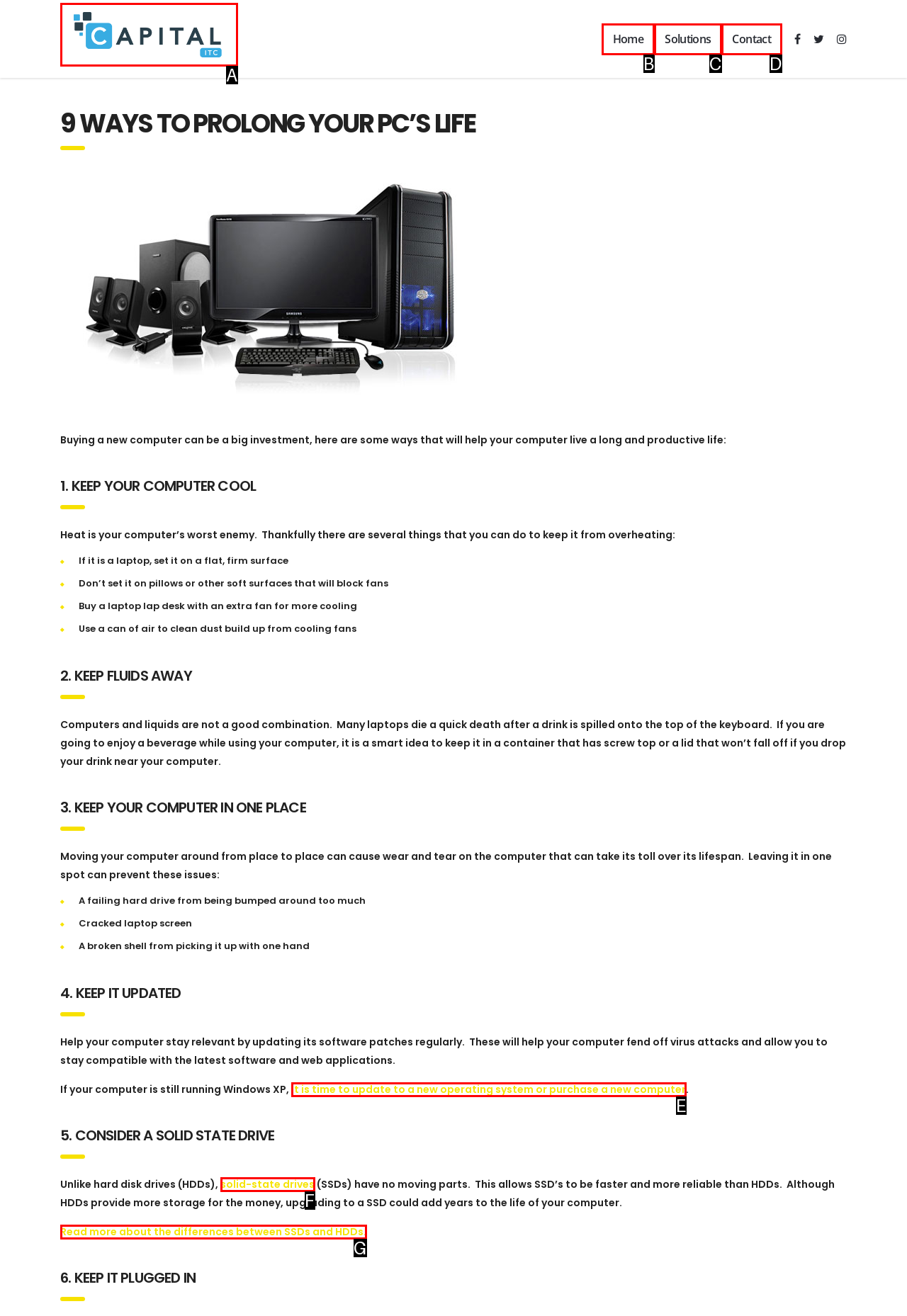Determine which HTML element corresponds to the description: Home. Provide the letter of the correct option.

B